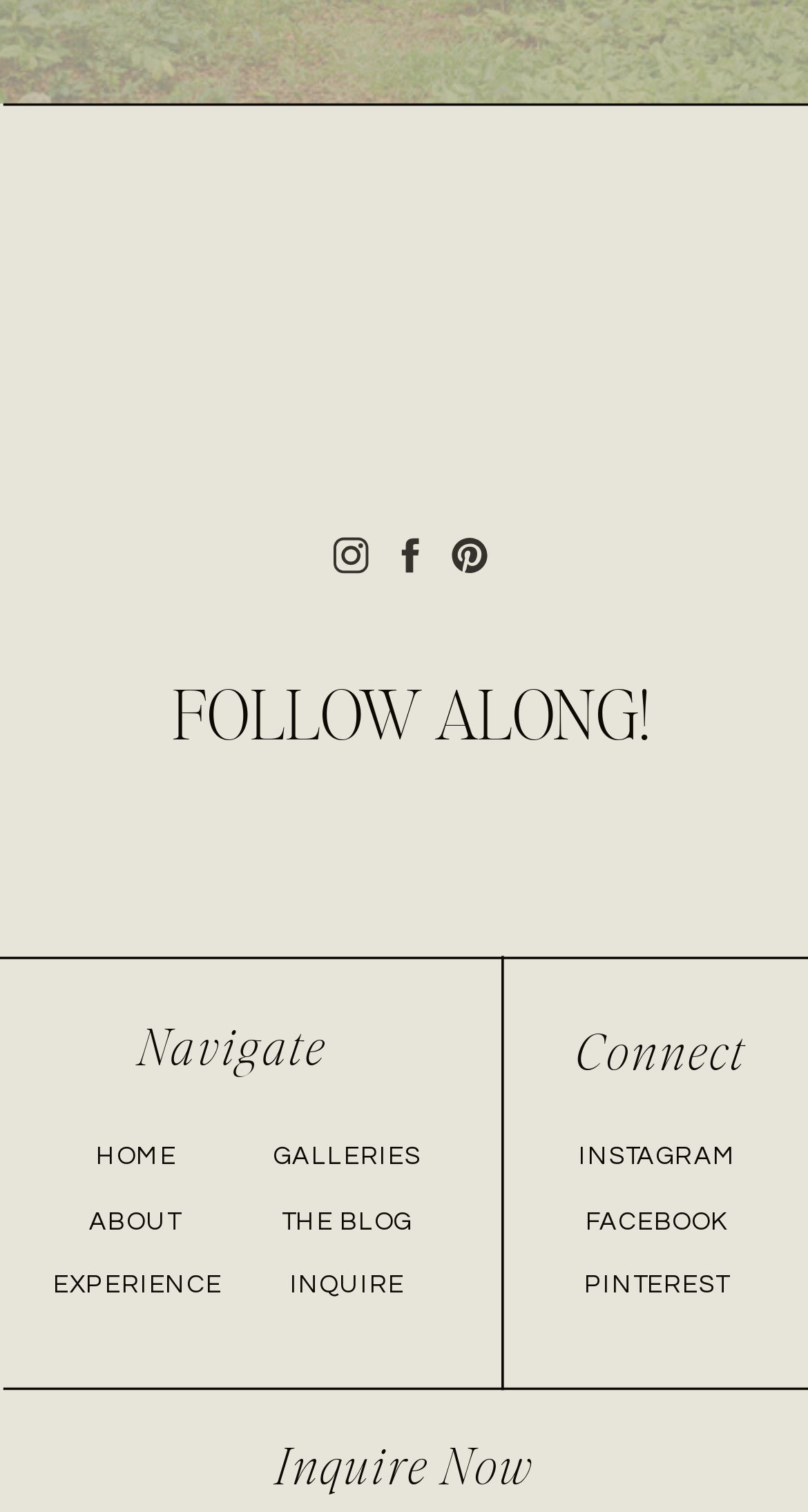Locate the bounding box coordinates of the element I should click to achieve the following instruction: "Explore the galleries".

[0.297, 0.751, 0.562, 0.783]